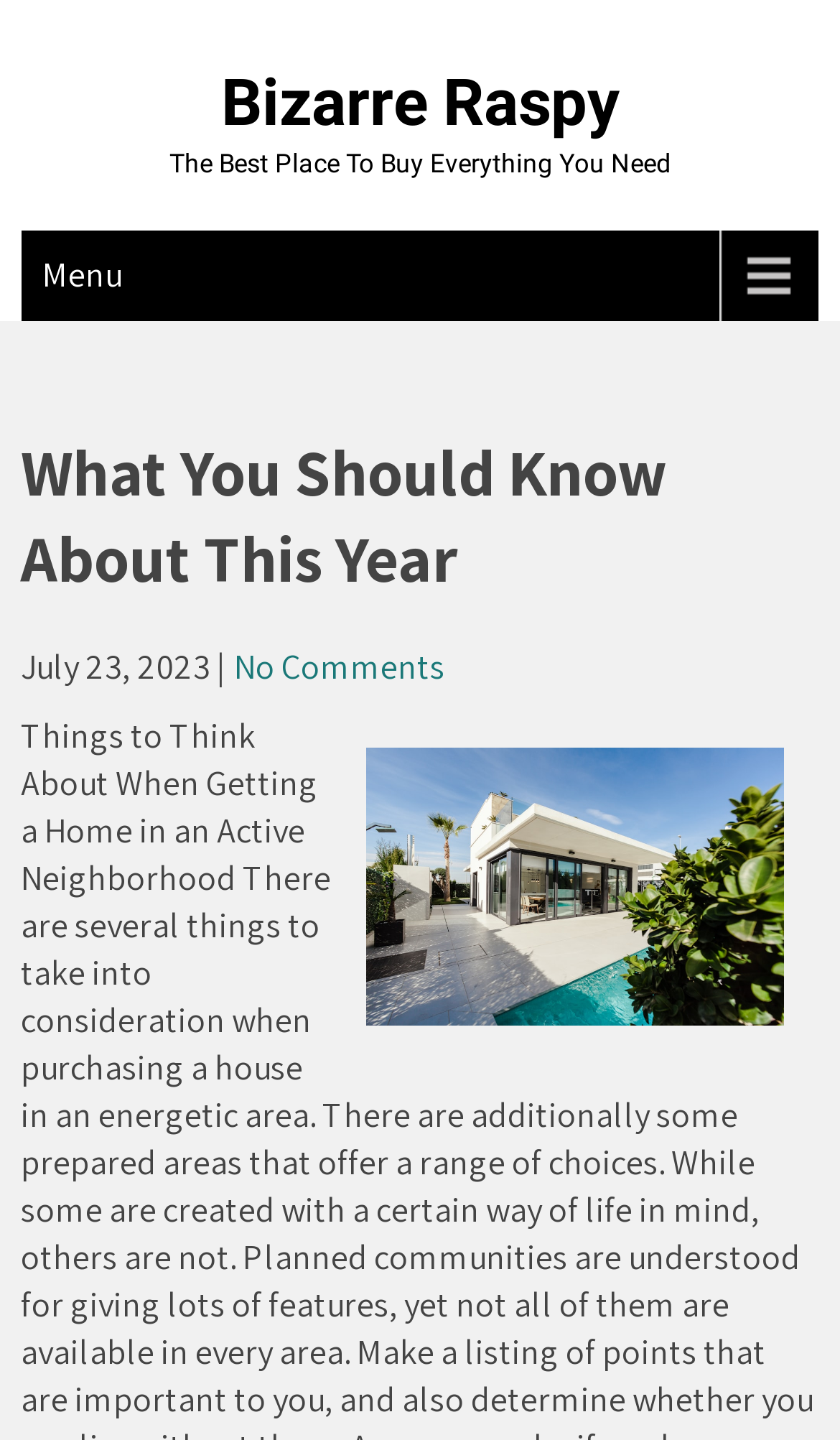Extract the bounding box for the UI element that matches this description: "Bizarre Raspy".

[0.263, 0.045, 0.737, 0.097]